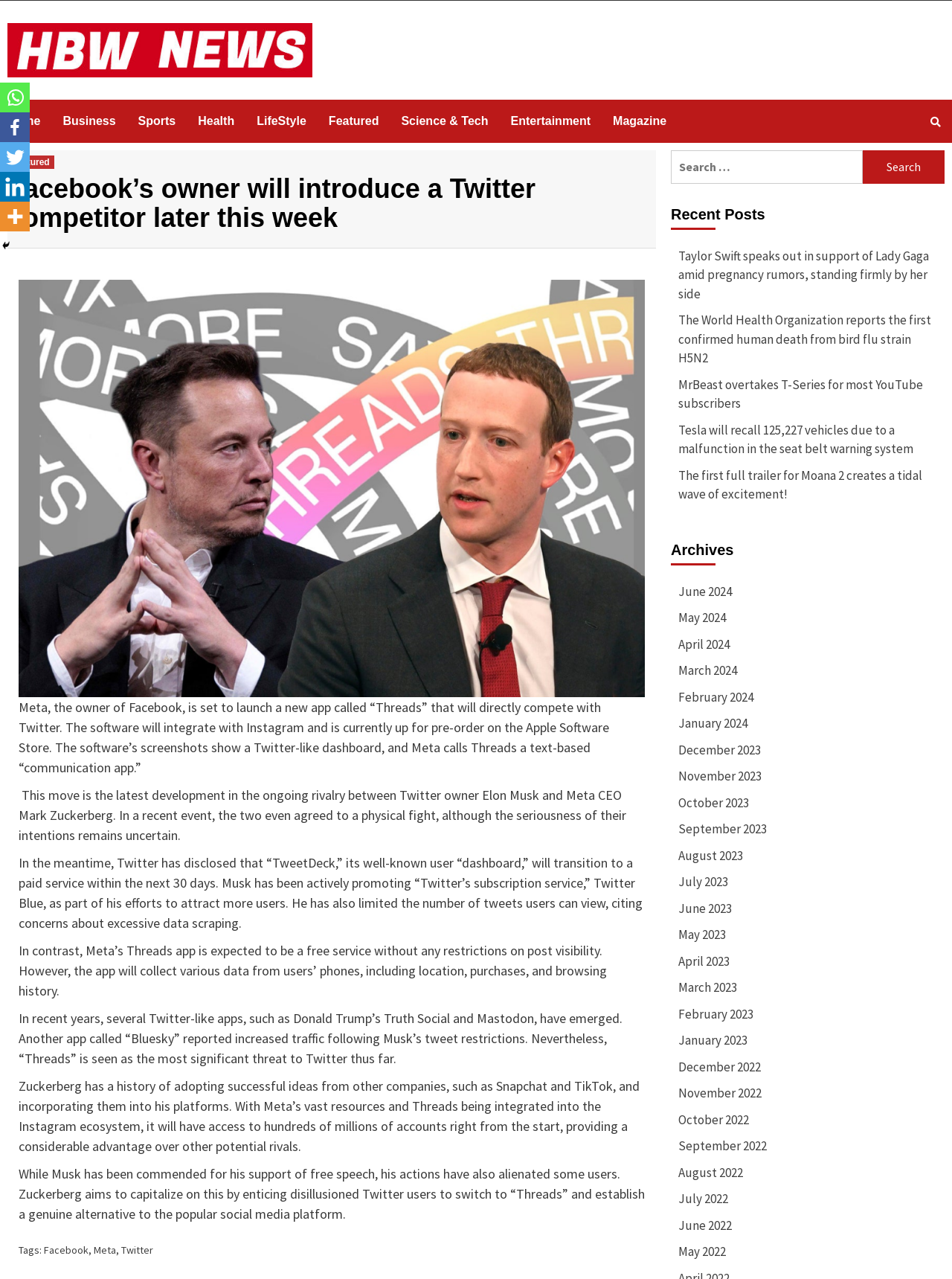Answer briefly with one word or phrase:
What is the name of Twitter's well-known user dashboard?

TweetDeck